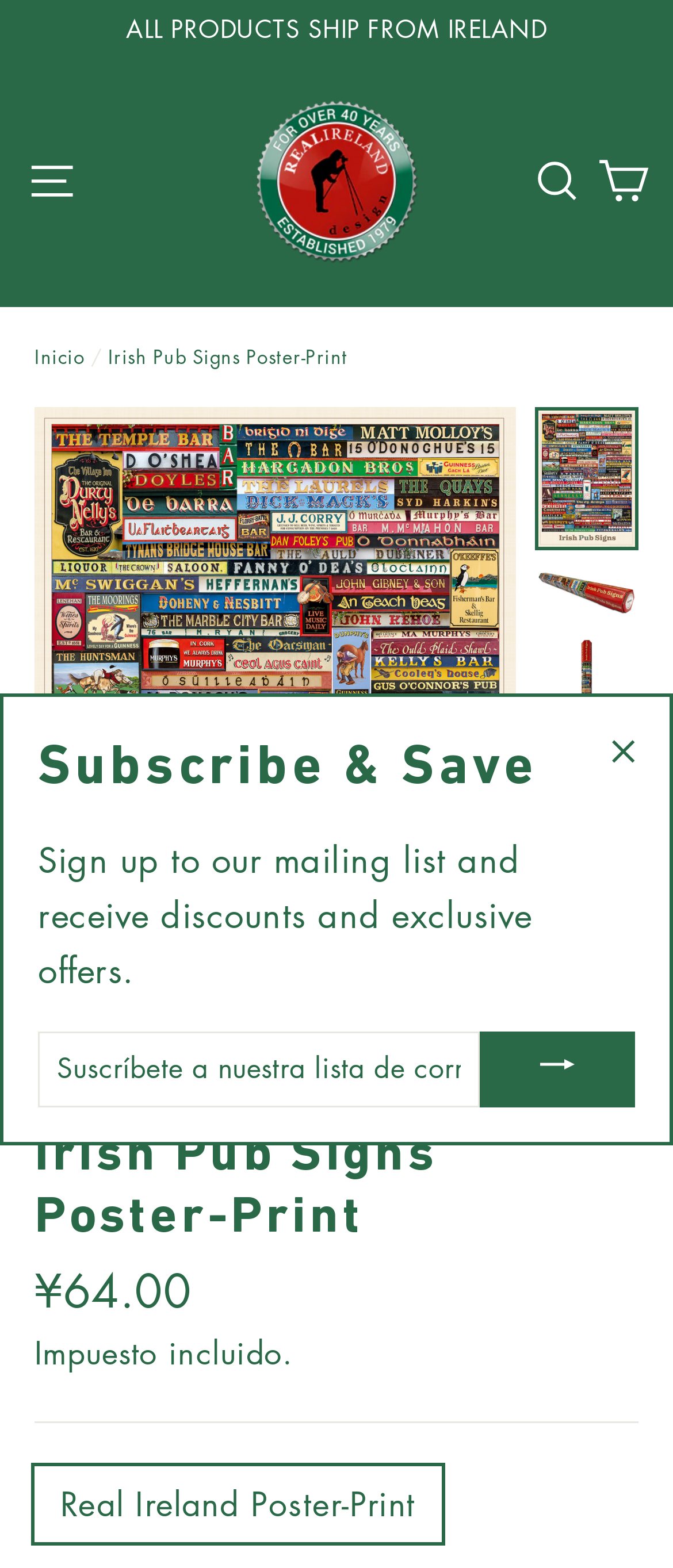Please locate the bounding box coordinates of the element that needs to be clicked to achieve the following instruction: "Click on the navigation button". The coordinates should be four float numbers between 0 and 1, i.e., [left, top, right, bottom].

[0.032, 0.09, 0.119, 0.141]